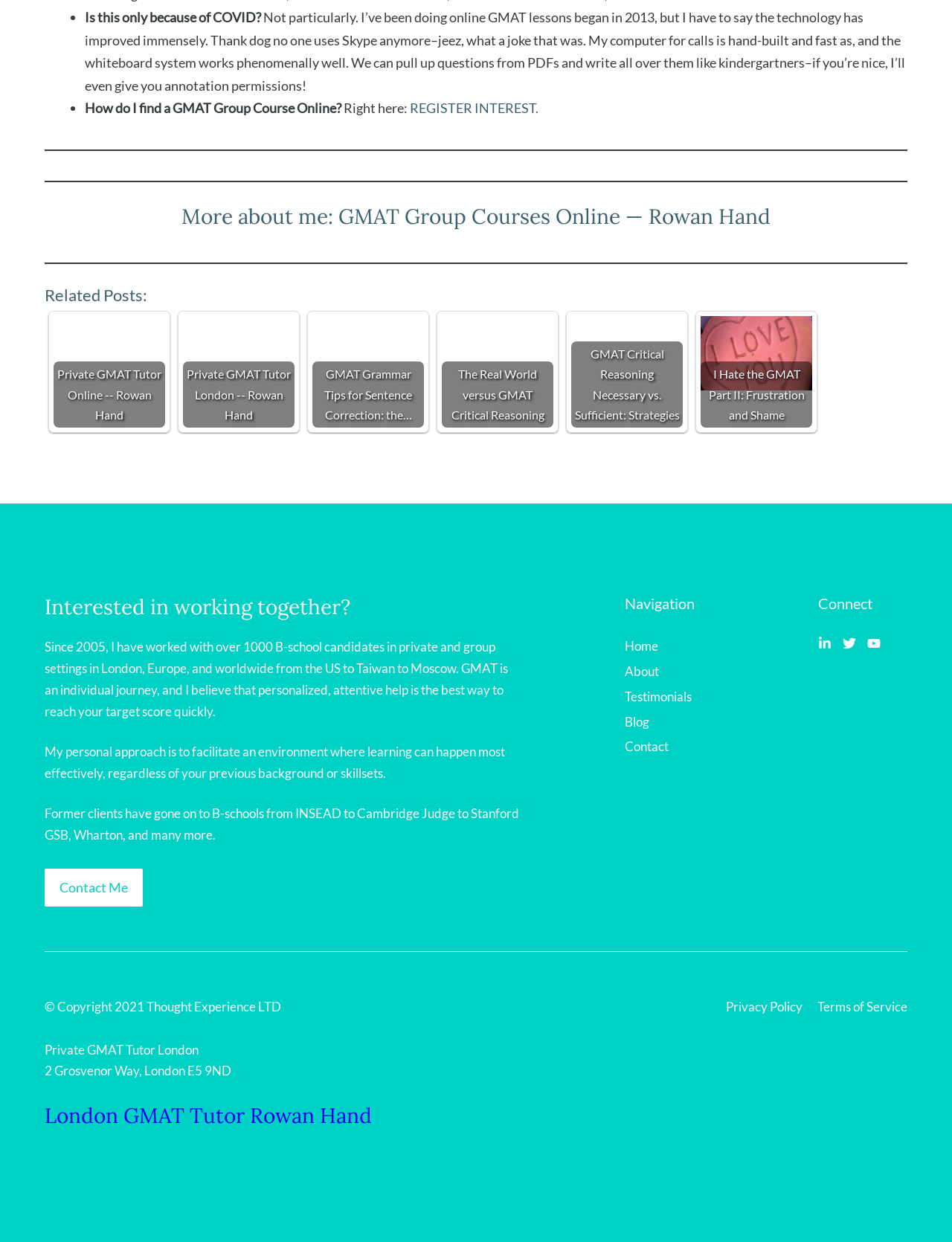Please determine the bounding box coordinates of the element's region to click in order to carry out the following instruction: "Call the phone number +33 472042600". The coordinates should be four float numbers between 0 and 1, i.e., [left, top, right, bottom].

None